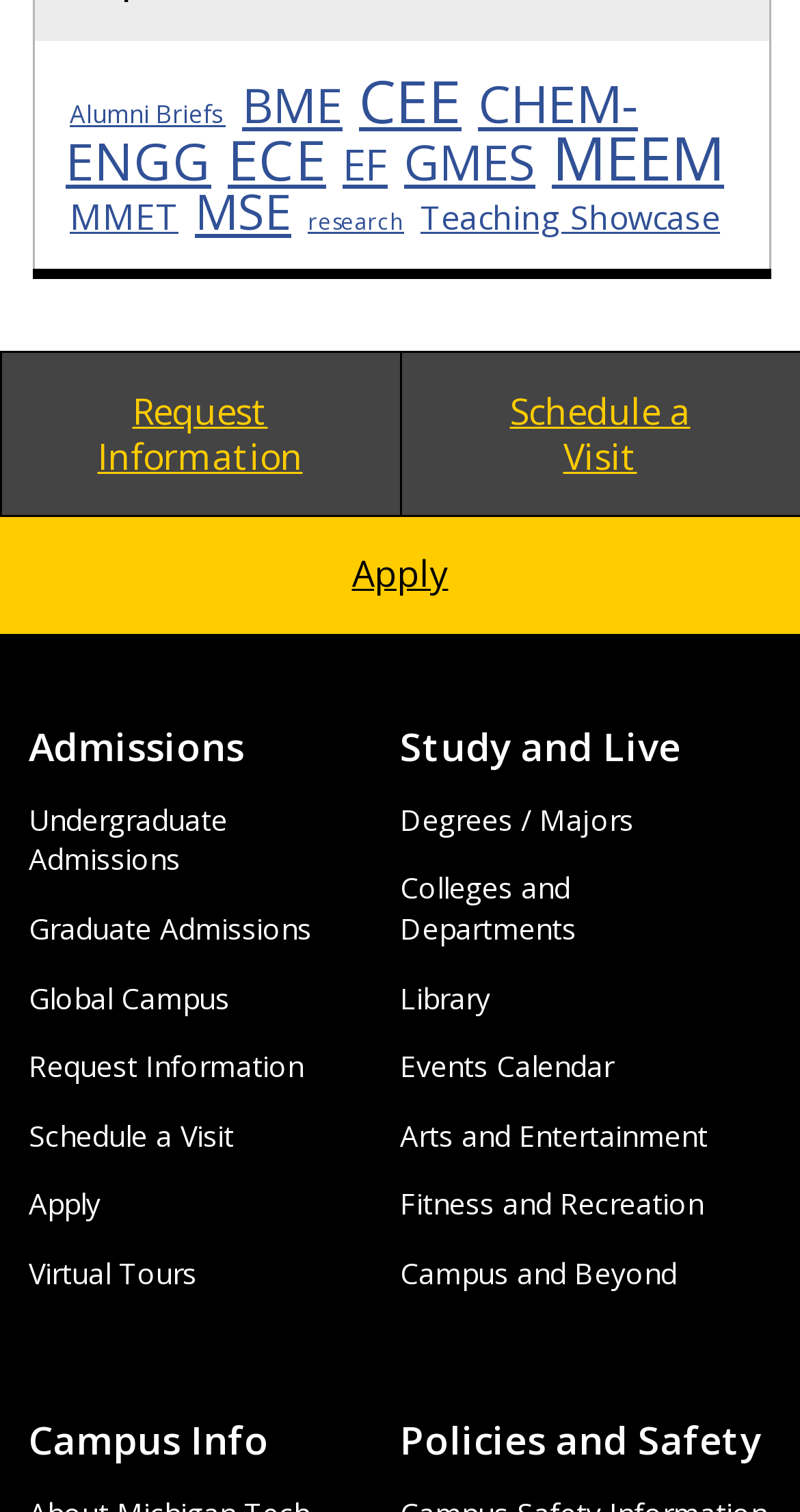Pinpoint the bounding box coordinates of the clickable element needed to complete the instruction: "Explore Undergraduate Admissions". The coordinates should be provided as four float numbers between 0 and 1: [left, top, right, bottom].

[0.036, 0.529, 0.285, 0.581]